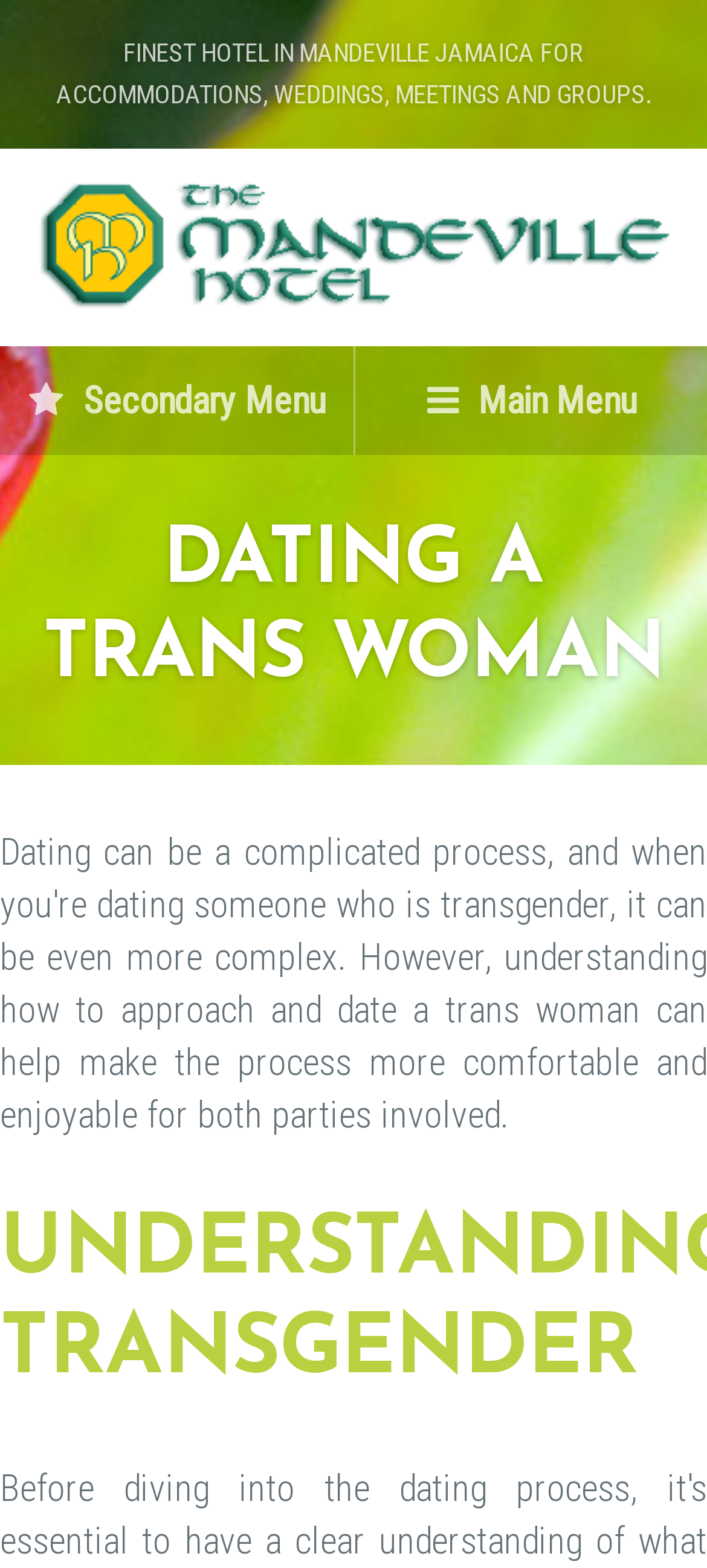What is the topic of the webpage?
Using the visual information, answer the question in a single word or phrase.

Dating a trans woman